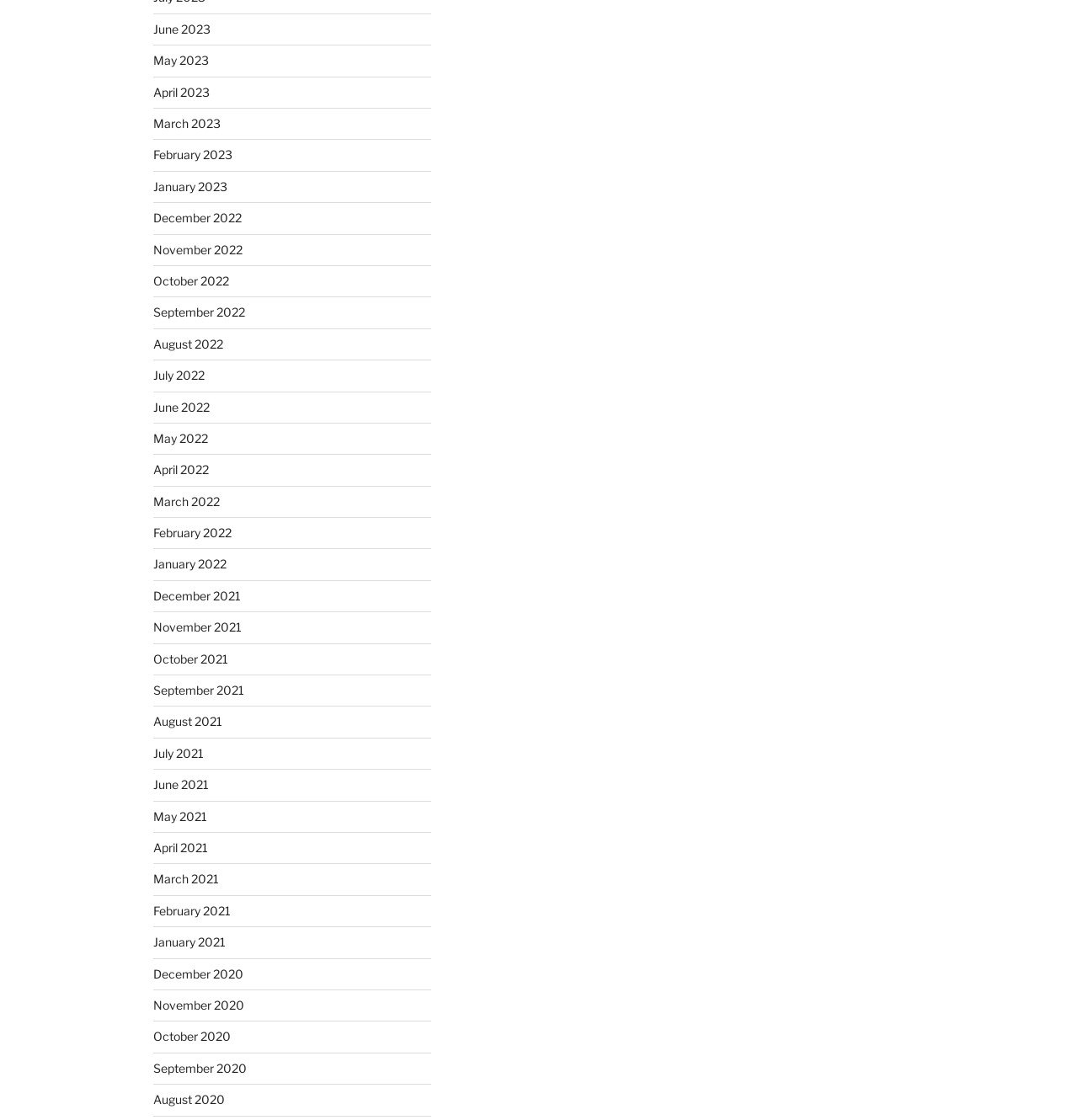Please find the bounding box coordinates of the section that needs to be clicked to achieve this instruction: "view December 2022".

[0.142, 0.188, 0.224, 0.201]